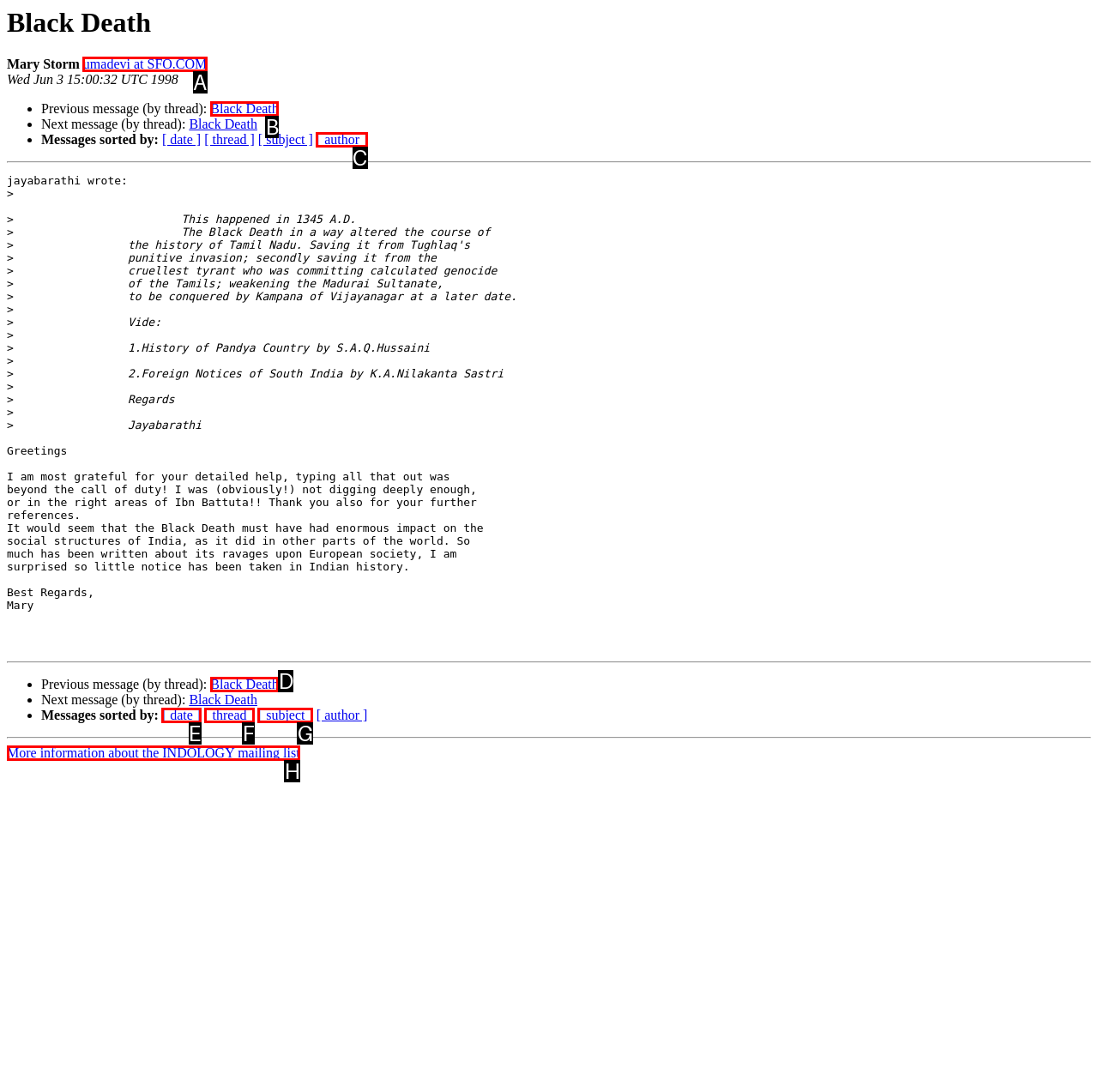From the options shown, which one fits the description: [ thread ]? Respond with the appropriate letter.

F